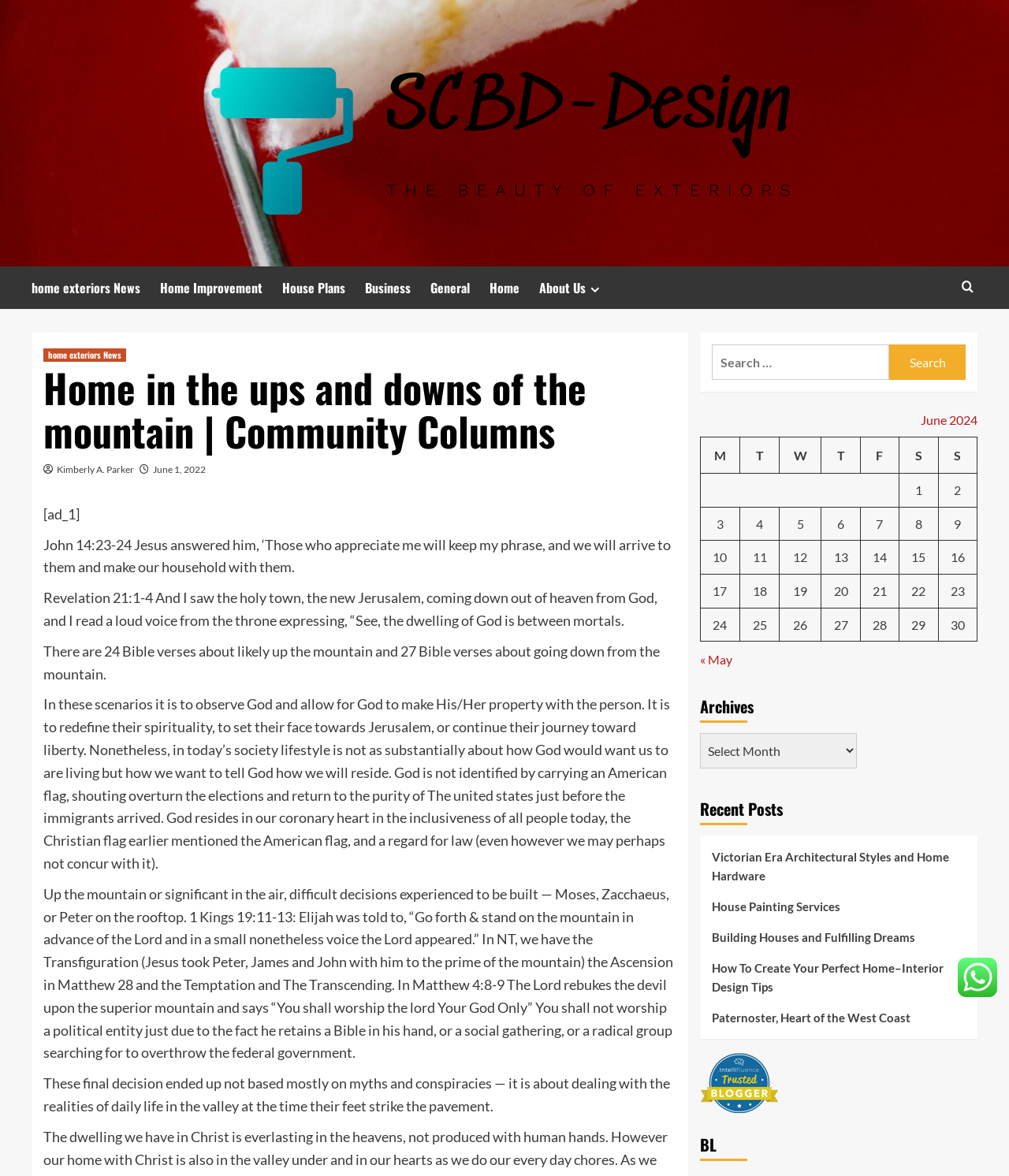Identify the text that serves as the heading for the webpage and generate it.

Home in the ups and downs of the mountain | Community Columns